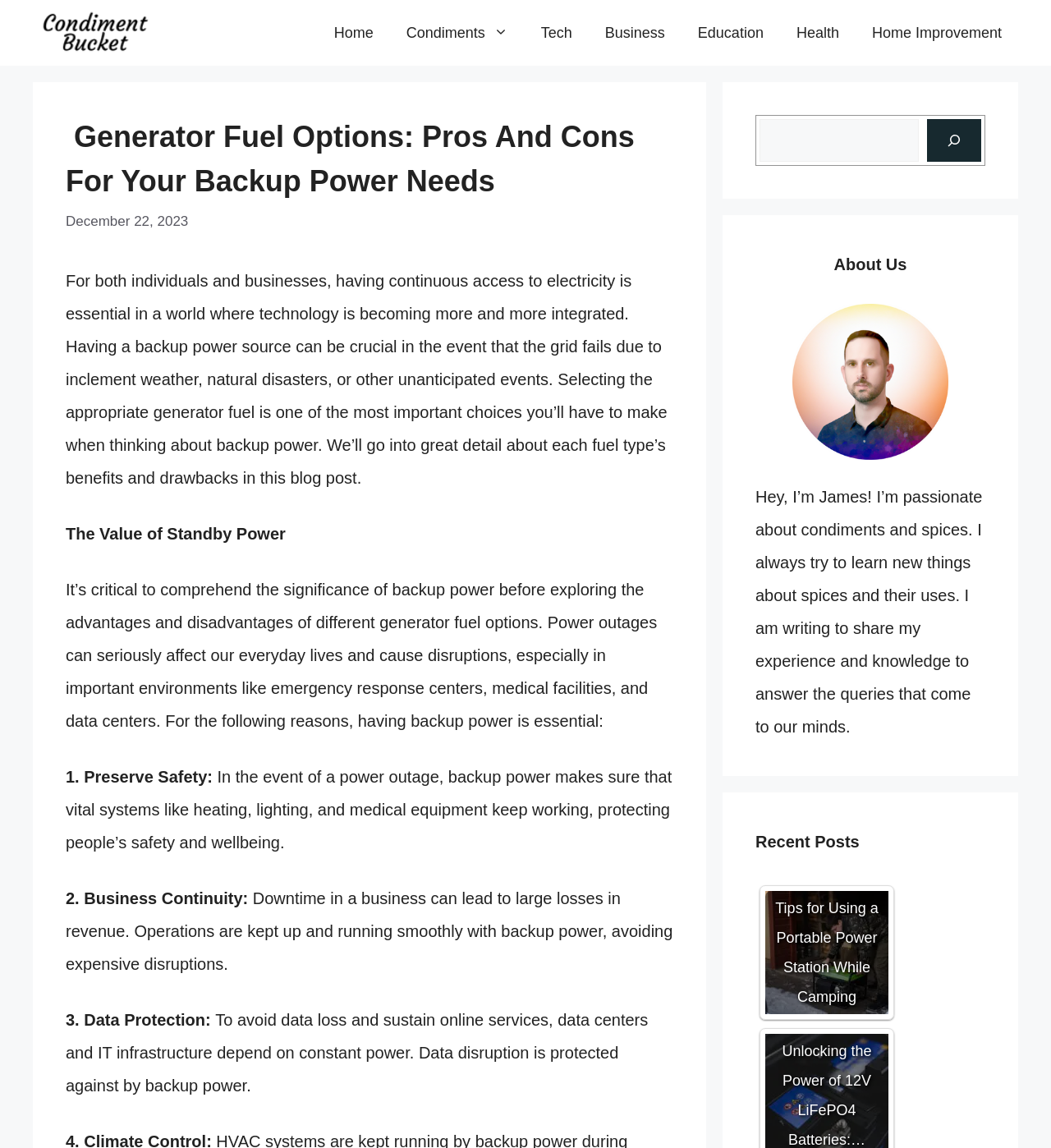Give a short answer to this question using one word or a phrase:
What is the purpose of having backup power?

Preserve Safety, Business Continuity, Data Protection